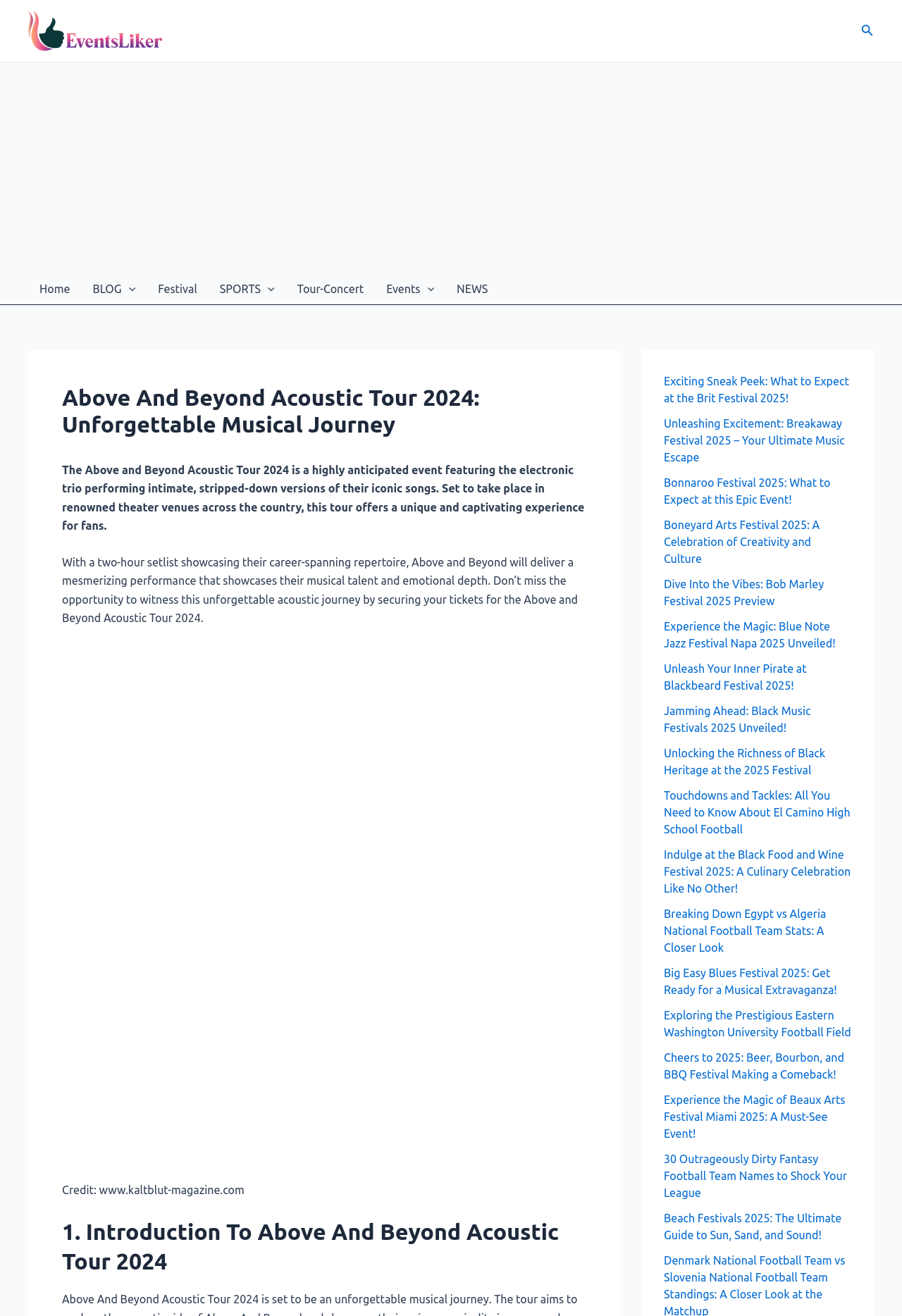Extract the text of the main heading from the webpage.

Above And Beyond Acoustic Tour 2024: Unforgettable Musical Journey